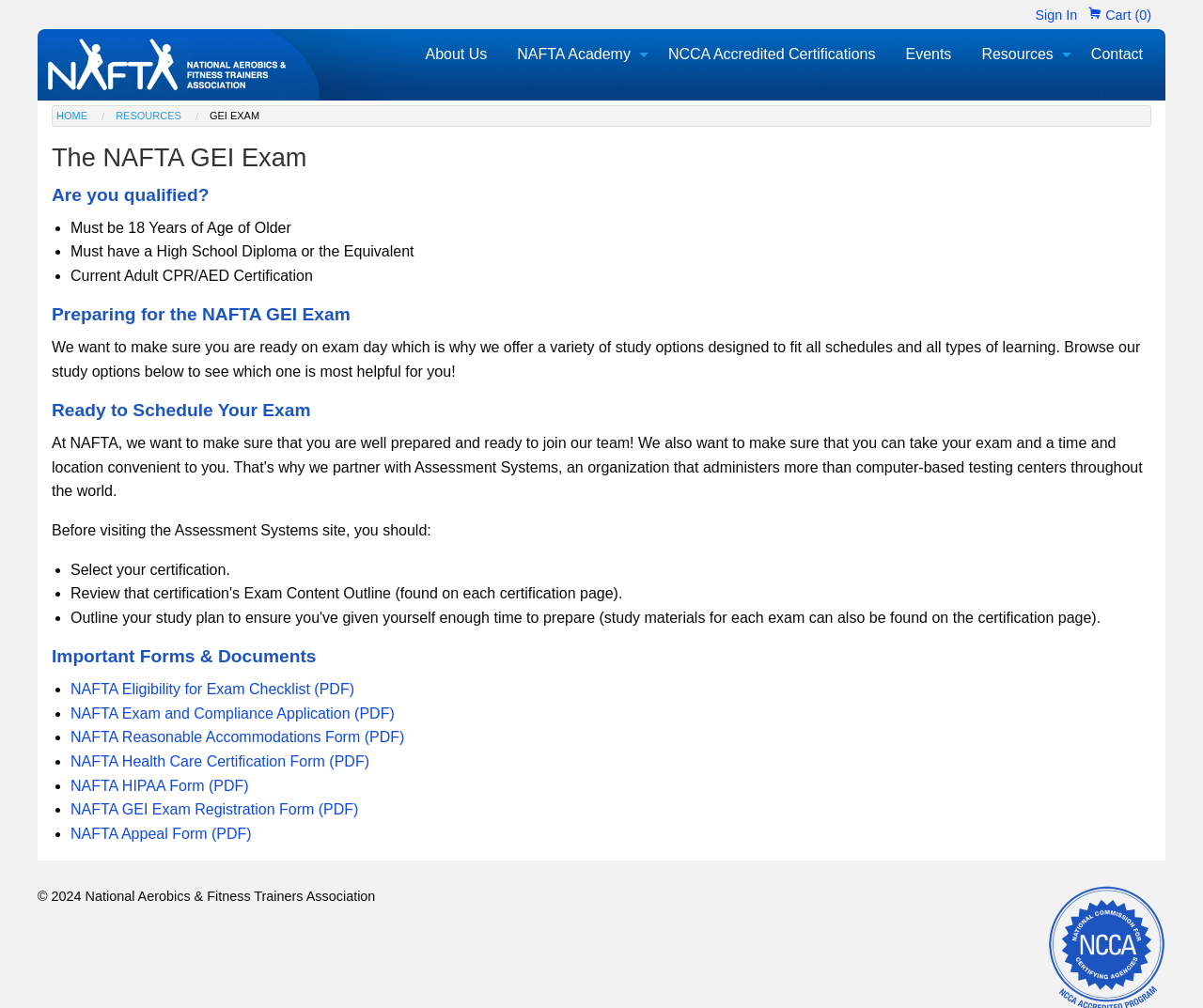Determine the webpage's heading and output its text content.

The NAFTA GEI Exam